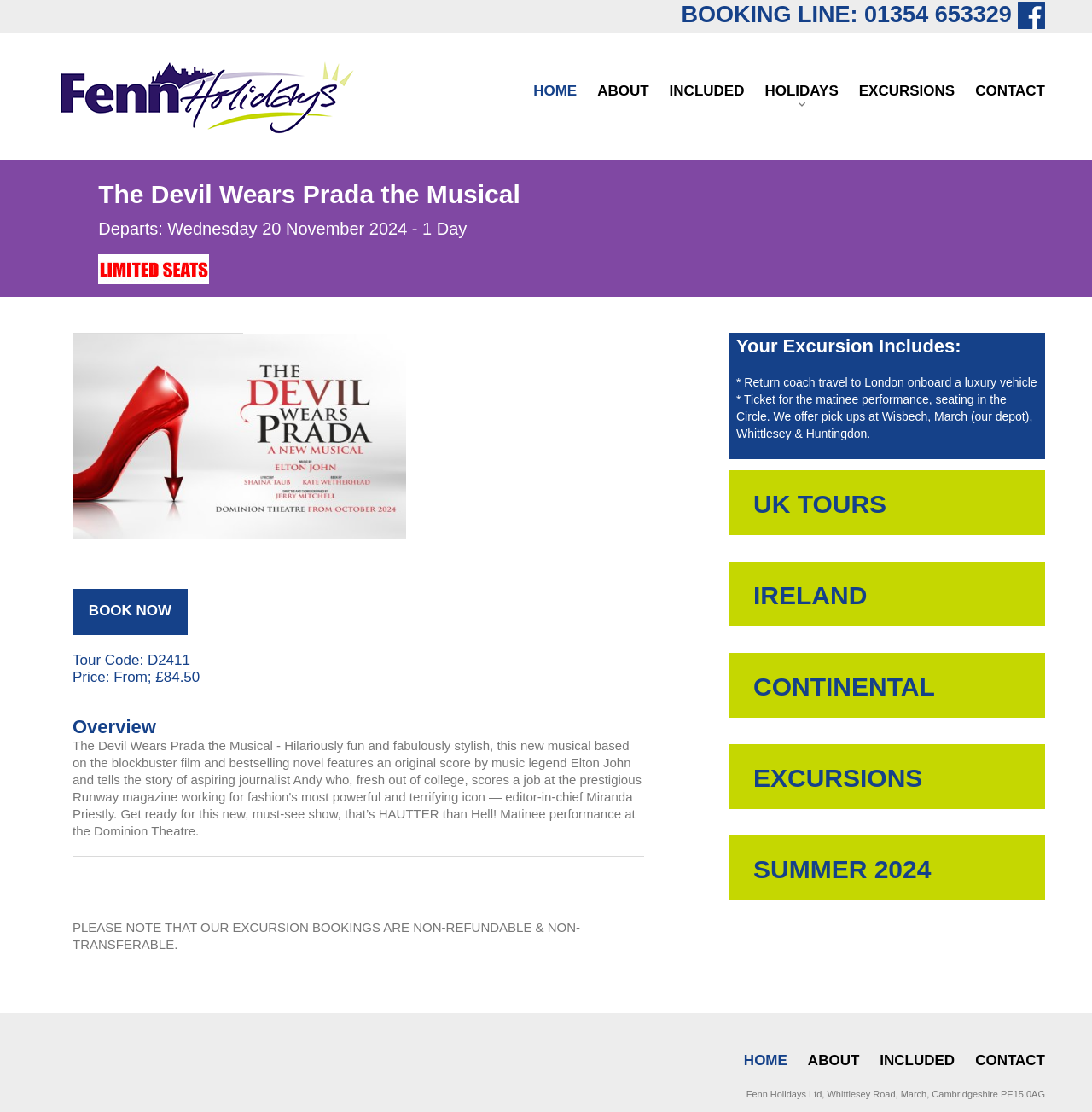Respond to the question below with a single word or phrase:
What is the company name of the tour operator?

Fenn Holidays Ltd